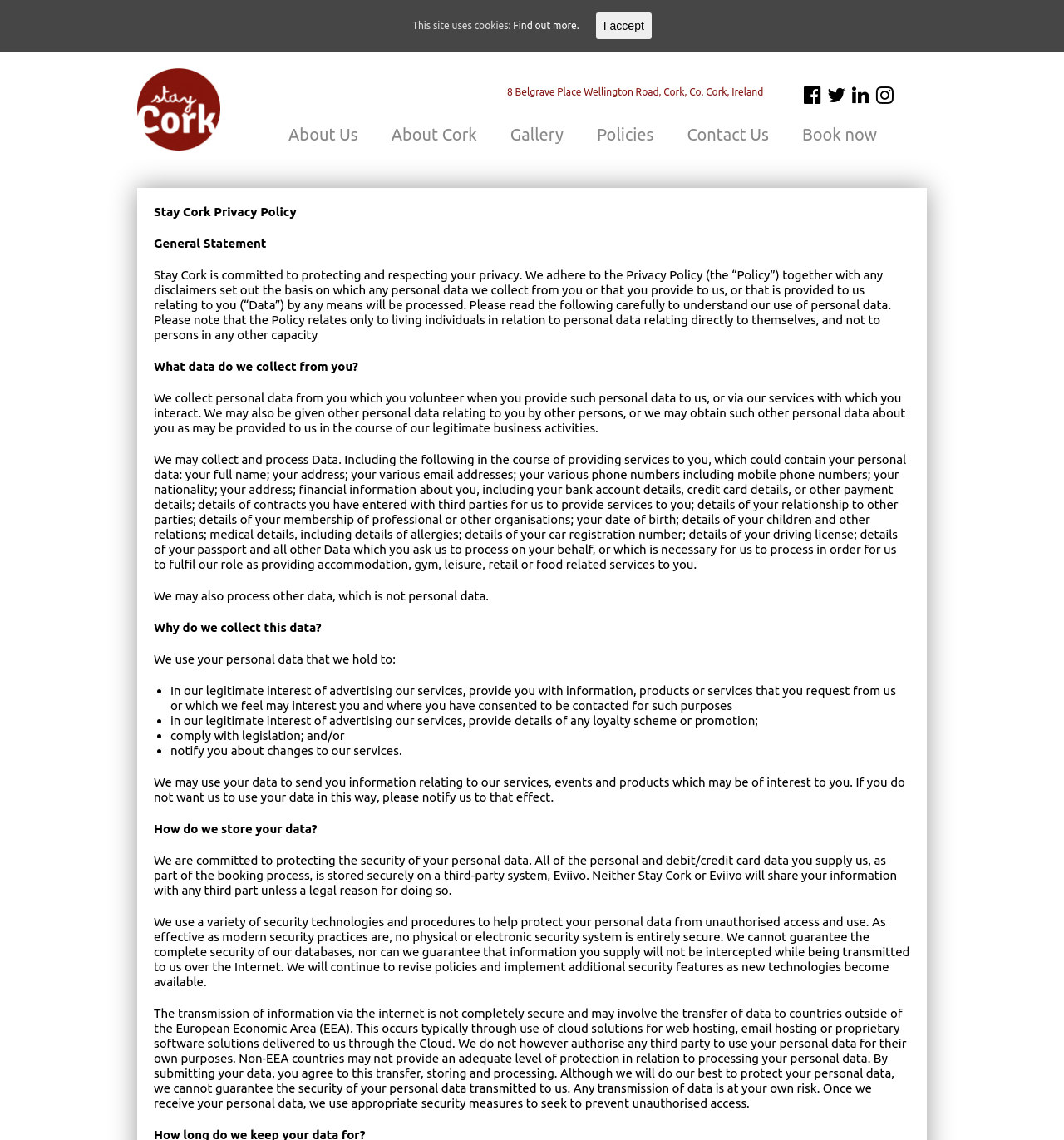Use a single word or phrase to answer the question:
What type of data does the company collect?

Personal data